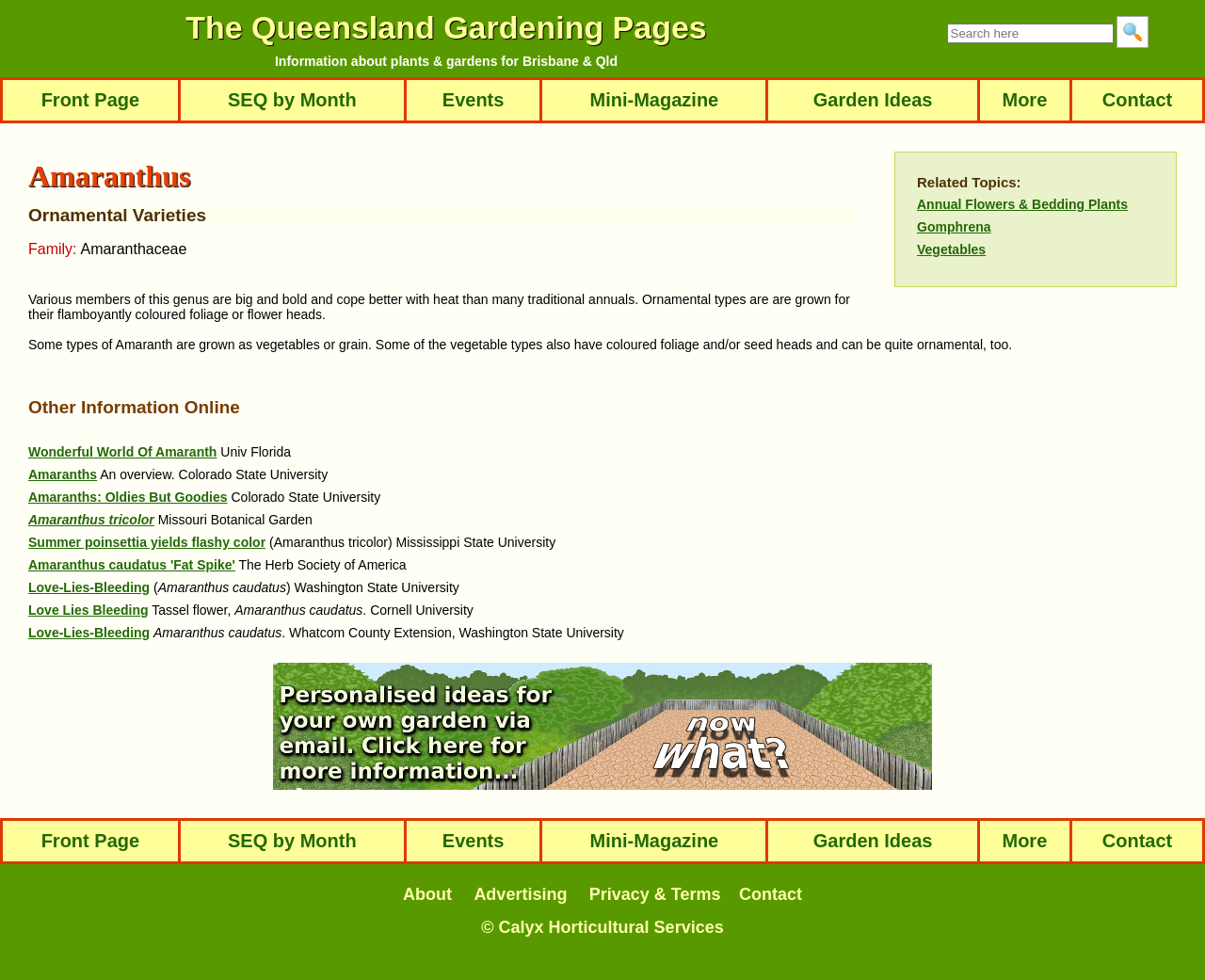Find the bounding box coordinates for the HTML element described in this sentence: "© Calyx Horticultural Services". Provide the coordinates as four float numbers between 0 and 1, in the format [left, top, right, bottom].

[0.399, 0.937, 0.601, 0.956]